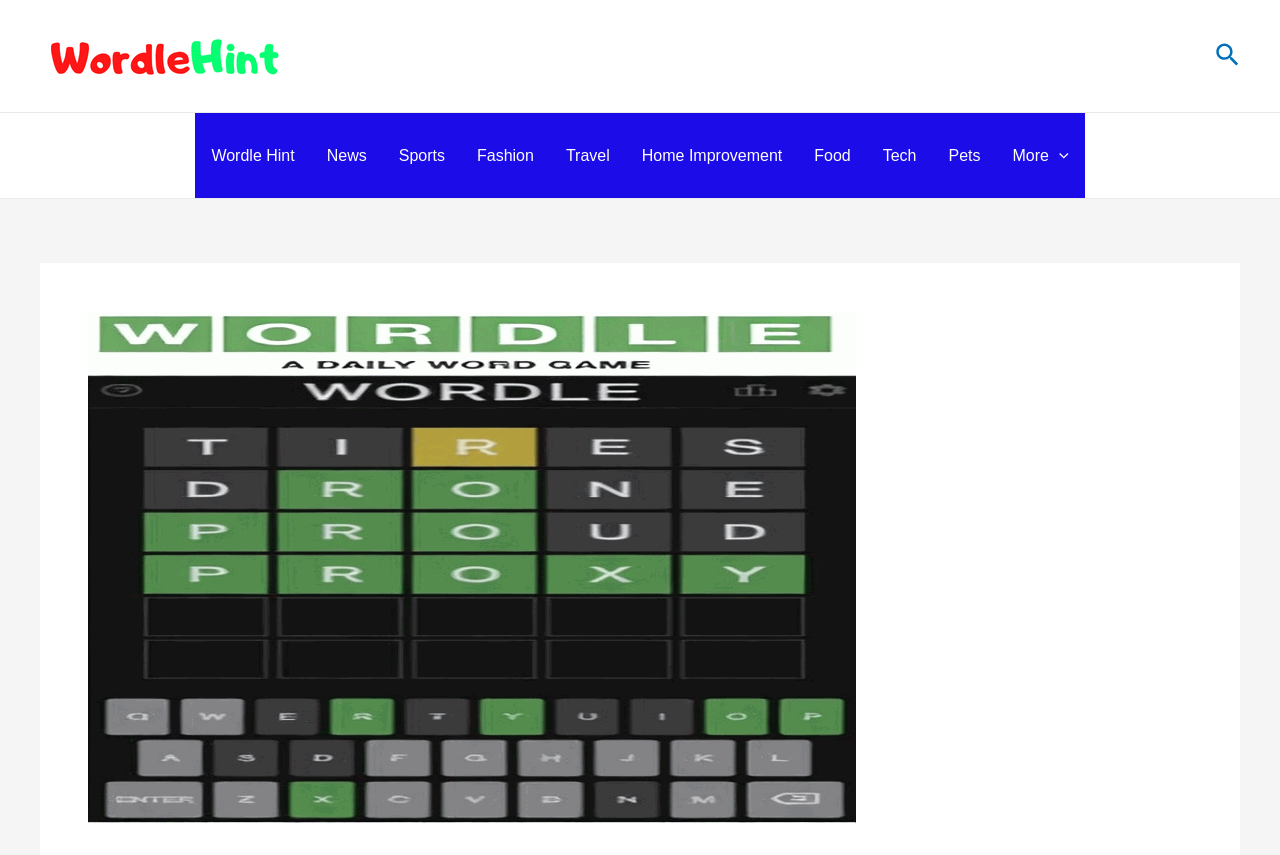Write a detailed summary of the webpage.

The webpage is about Wordle Cheat, a tool that helps with grammar and spelling for school work. At the top left, there is a link to "wordle hint" accompanied by an image with the same name. Below this, there is a navigation menu labeled "Site Navigation" that spans across the top of the page, containing 9 links to different categories: Wordle Hint, News, Sports, Fashion, Travel, Home Improvement, Food, Tech, and Pets, followed by a "More" link at the end. 

On the top right, there is a search icon link with an accompanying image. The main content of the page is an image with the title "What is Wordle Cheat" that takes up most of the page's vertical space.